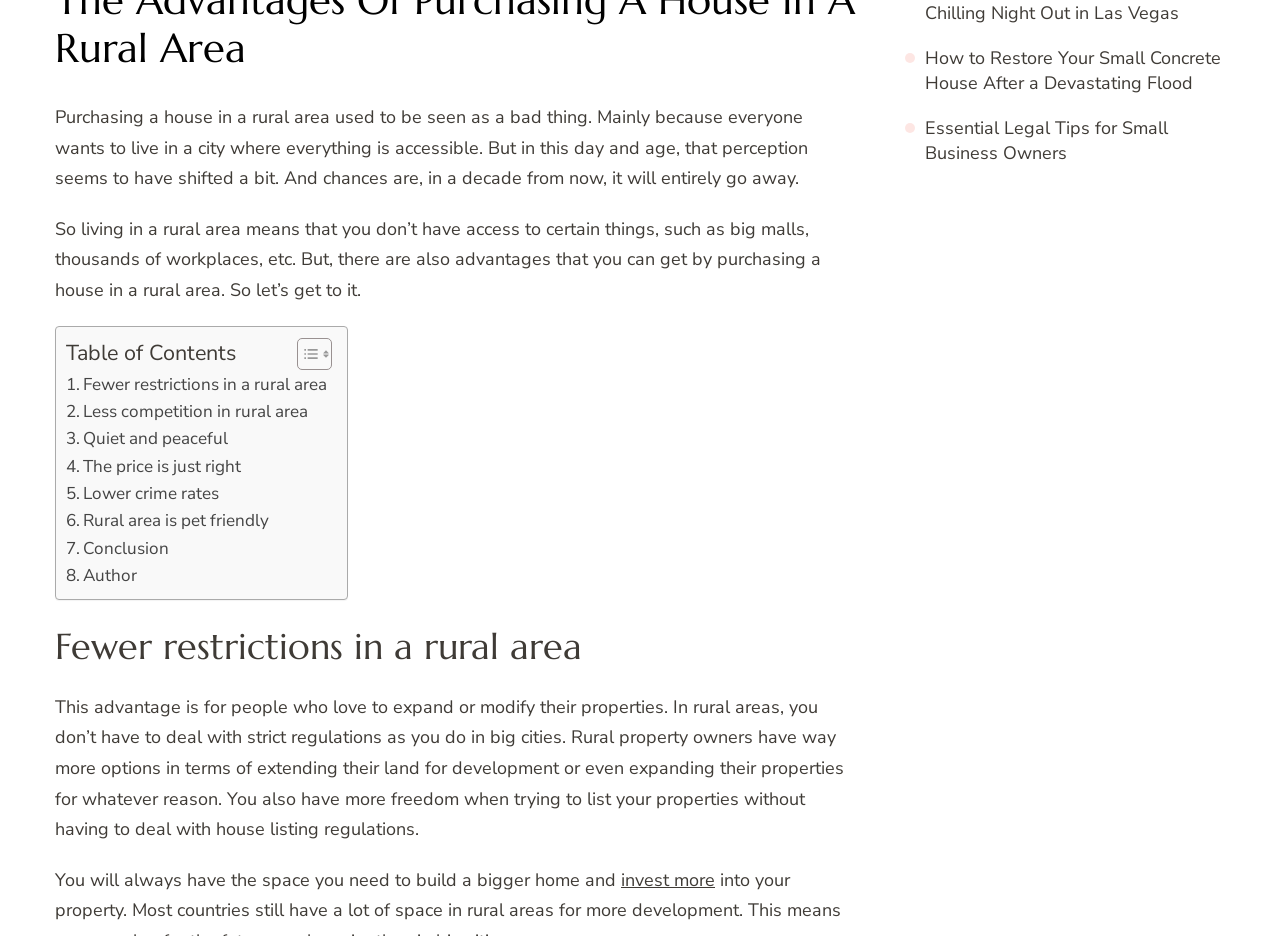What is the main topic of this webpage?
Using the image as a reference, answer with just one word or a short phrase.

Purchasing a house in a rural area